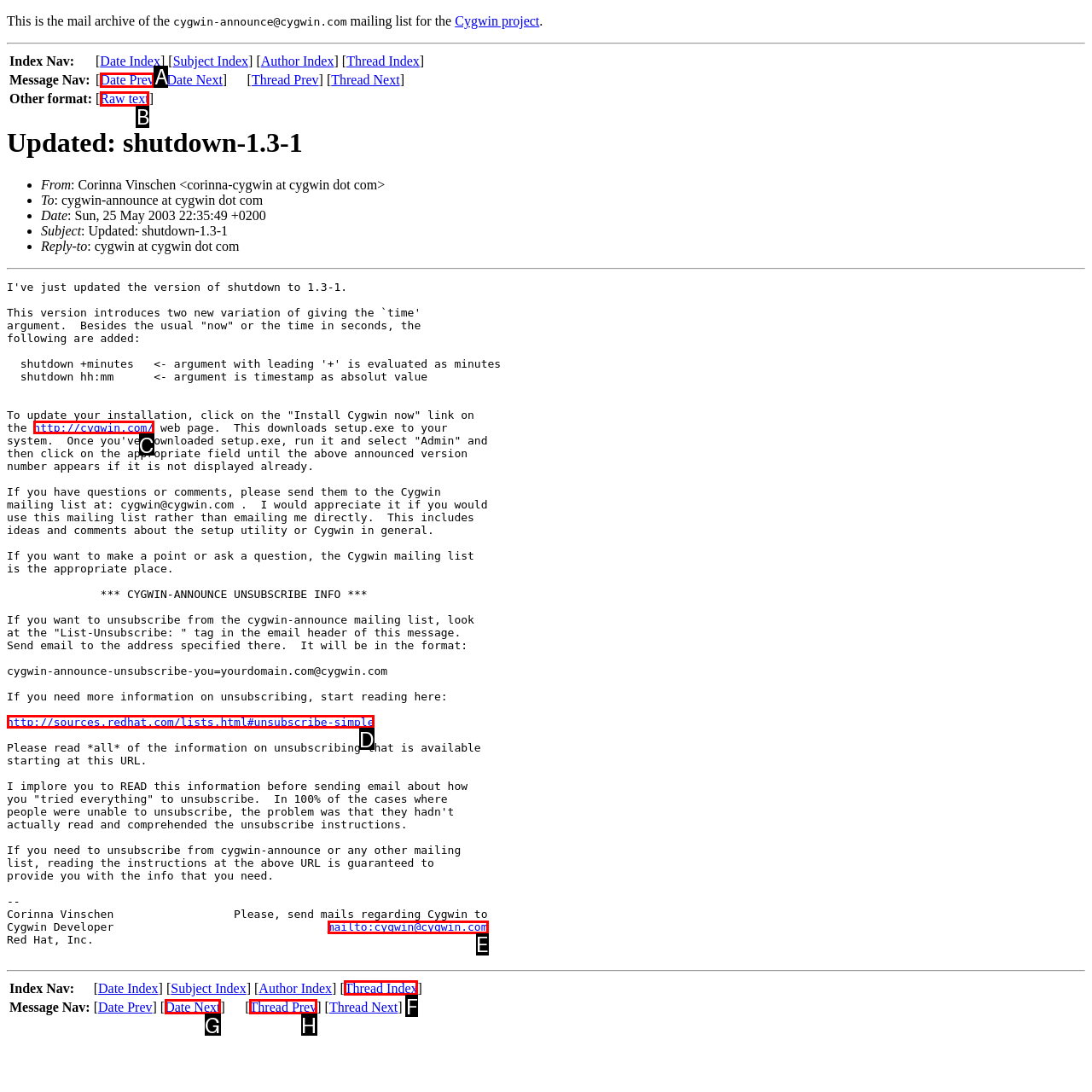Given the task: Click on the 'mailto:cygwin@cygwin.com' link, point out the letter of the appropriate UI element from the marked options in the screenshot.

E